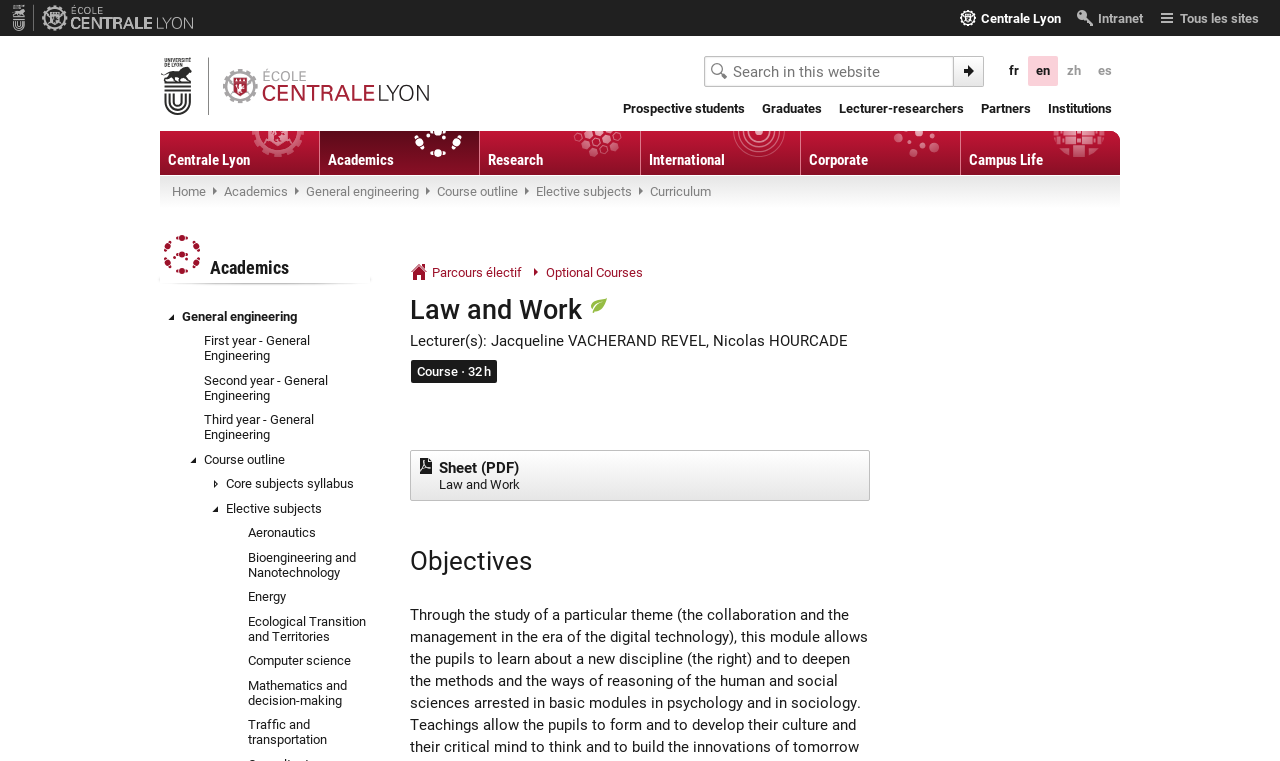Specify the bounding box coordinates of the area to click in order to execute this command: 'Explore Course outline'. The coordinates should consist of four float numbers ranging from 0 to 1, and should be formatted as [left, top, right, bottom].

[0.338, 0.24, 0.408, 0.265]